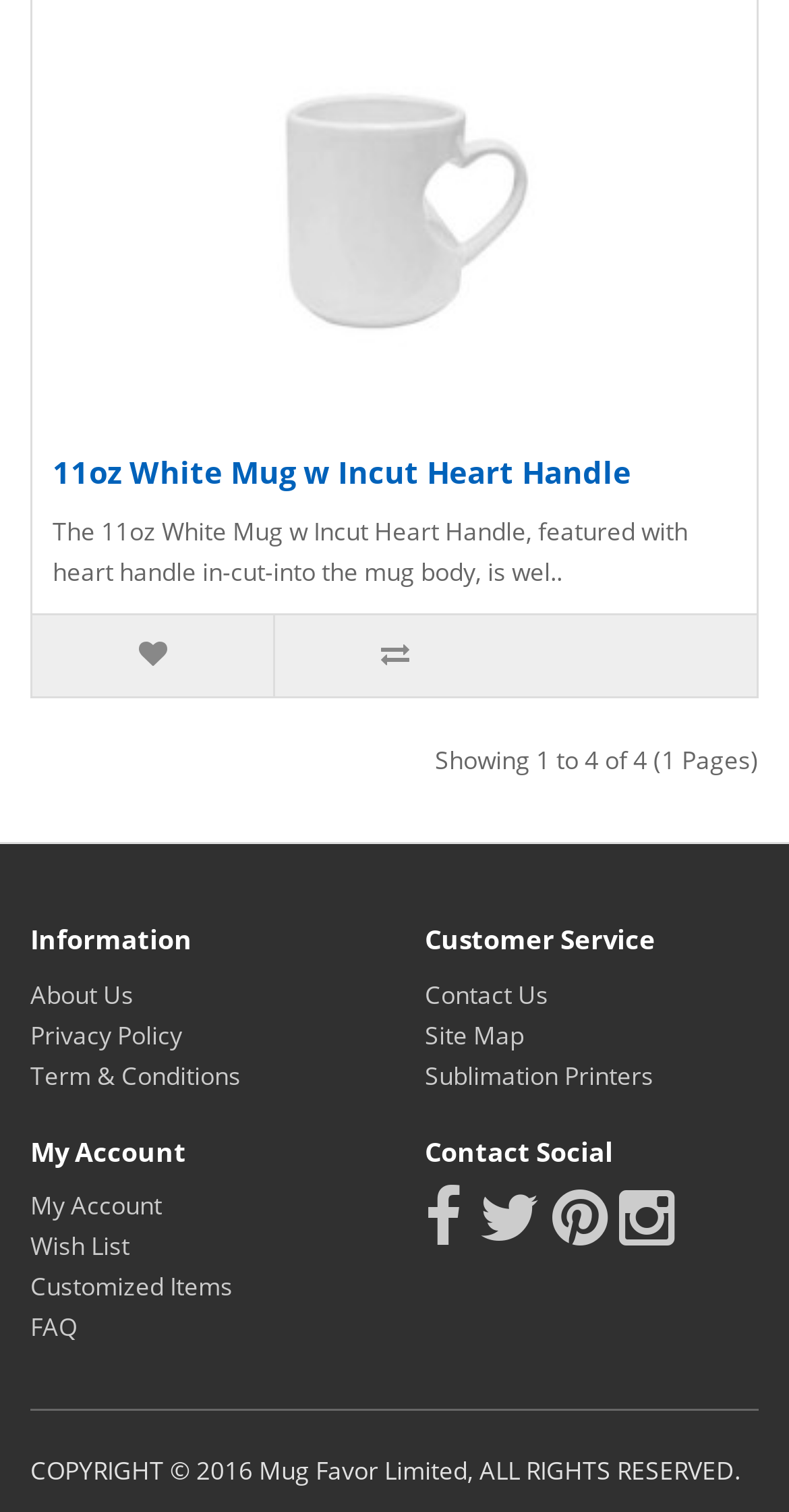Find the bounding box coordinates for the element that must be clicked to complete the instruction: "Contact Us". The coordinates should be four float numbers between 0 and 1, indicated as [left, top, right, bottom].

[0.538, 0.646, 0.695, 0.669]